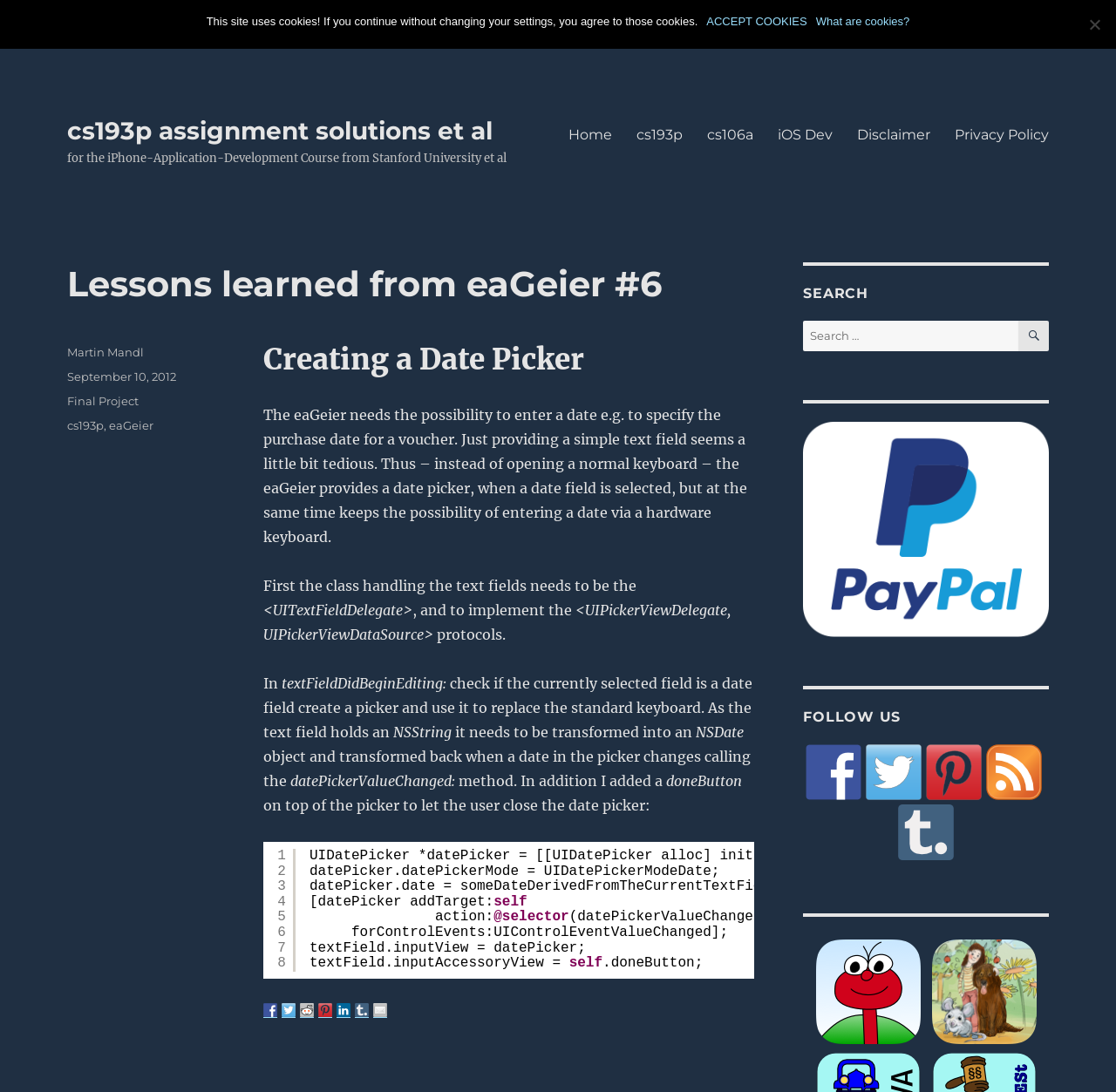Give a comprehensive overview of the webpage, including key elements.

This webpage is about "Lessons learned from eaGeier #6" and appears to be a blog post or article. At the top, there is a header section with a link to "cs193p assignment solutions et al" and a static text describing the context of the article. Below this, there is a primary navigation menu with links to "Home", "cs193p", "cs106a", "iOS Dev", "Disclaimer", and "Privacy Policy".

The main content of the webpage is an article about creating a date picker for an iPhone application. The article is divided into several sections, each with a heading and static text describing the process of creating a date picker. There are also code snippets and images throughout the article.

On the right side of the webpage, there is a search bar with a label "Search for:" and a button with a search icon. Below the search bar, there are links to social media platforms such as Facebook, Twitter, Pinterest, and LinkedIn, as well as a link to PayPal.

At the bottom of the webpage, there is a footer section with links to the author's profile, the date the article was posted, and categories and tags related to the article.